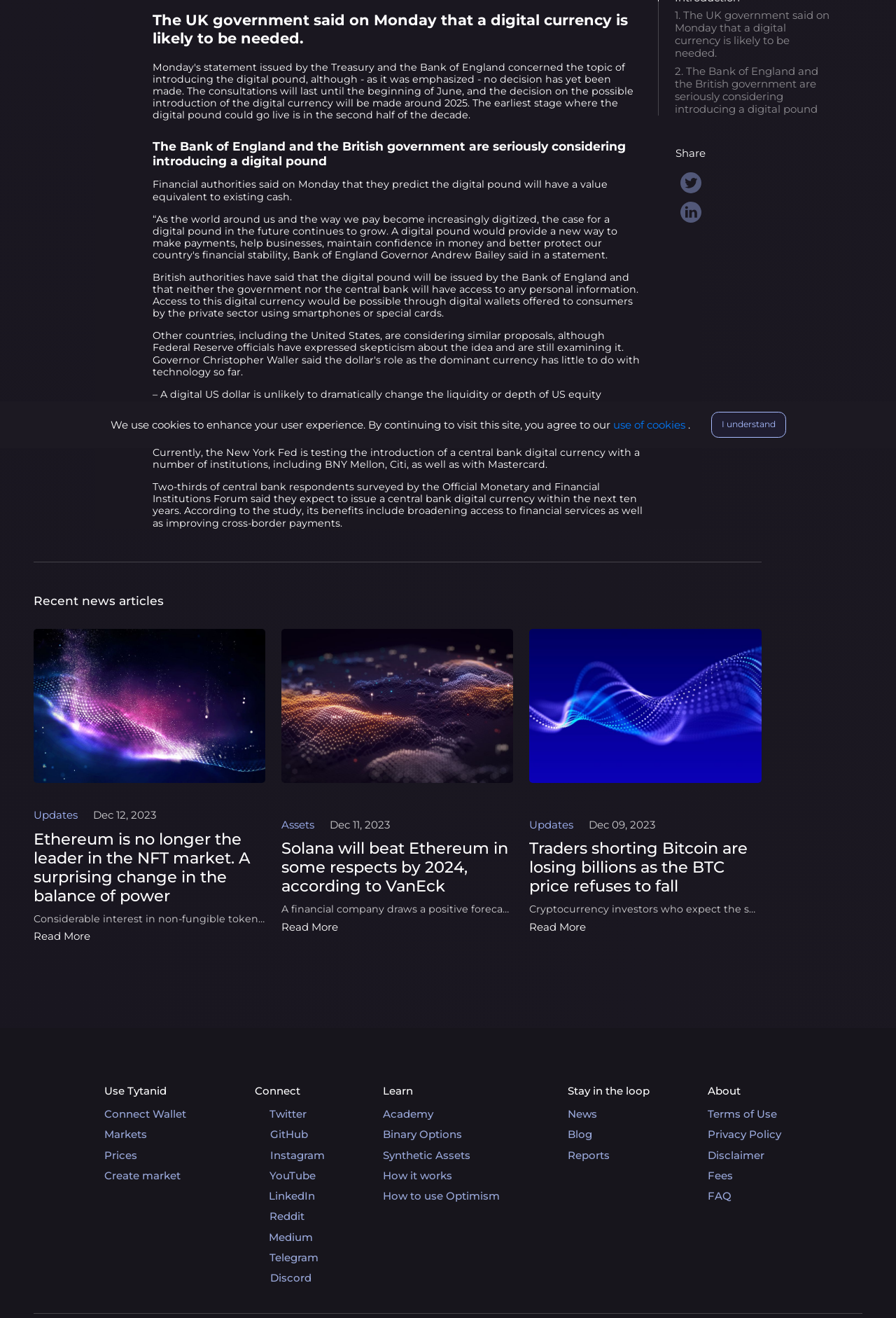Identify the bounding box of the HTML element described as: "Terms of Use".

[0.79, 0.841, 0.872, 0.85]